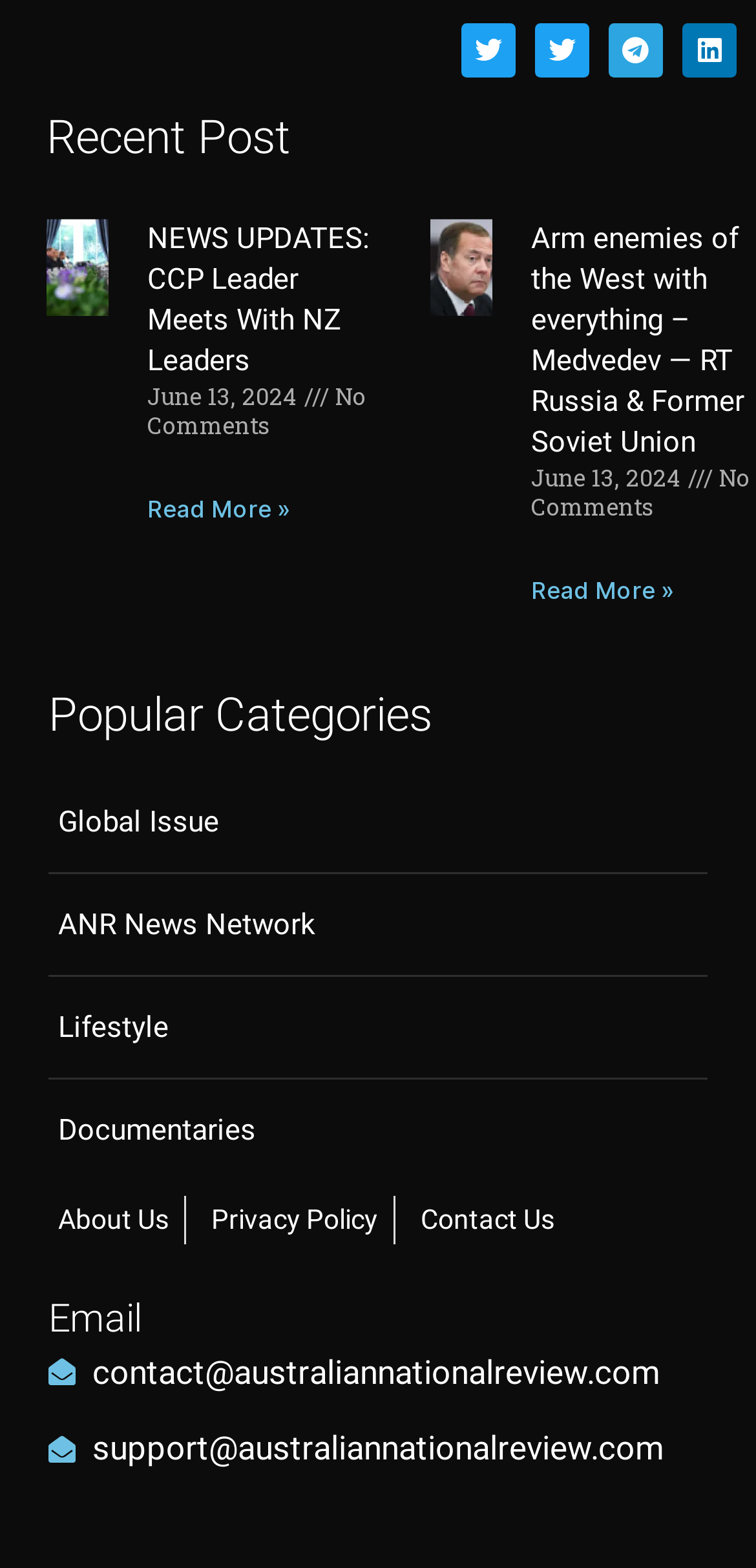Provide a one-word or brief phrase answer to the question:
How many social media links are present at the top of the page?

4